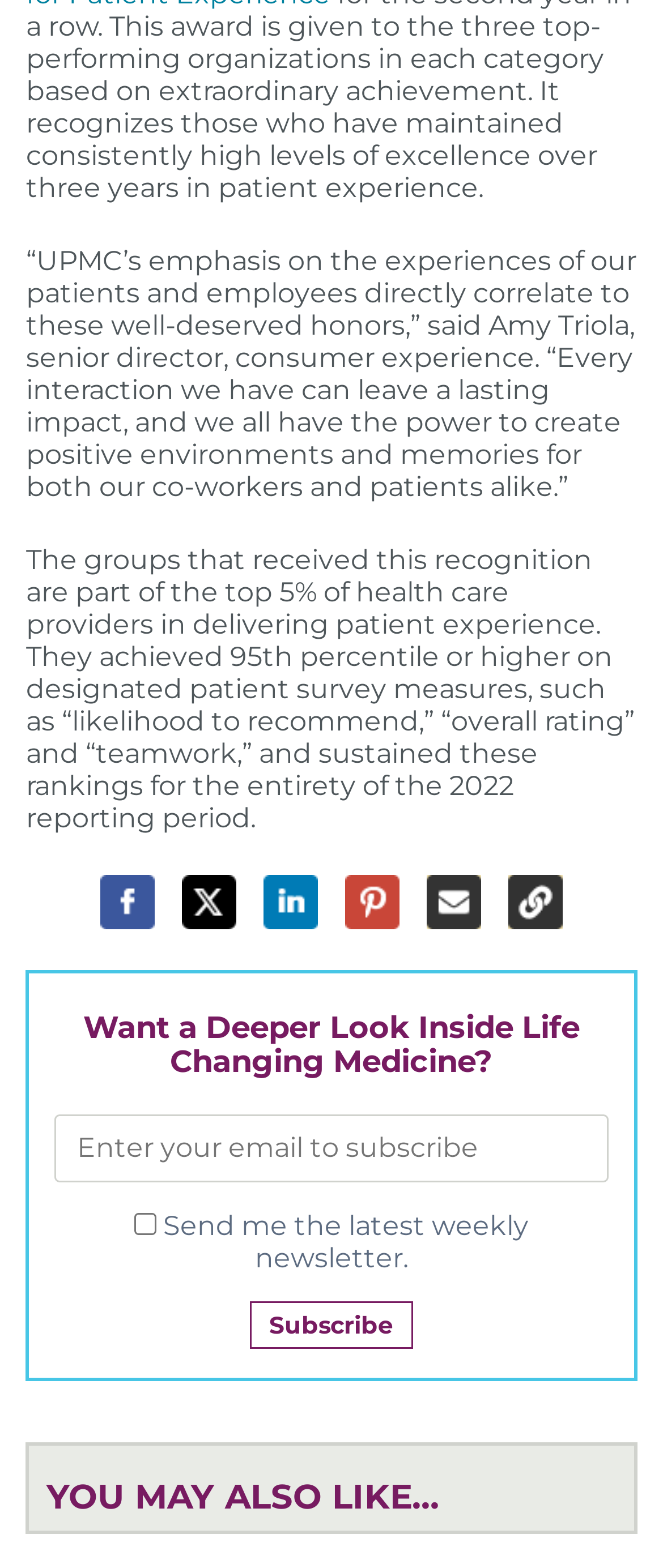What is the topic of the article?
Using the screenshot, give a one-word or short phrase answer.

Patient experience